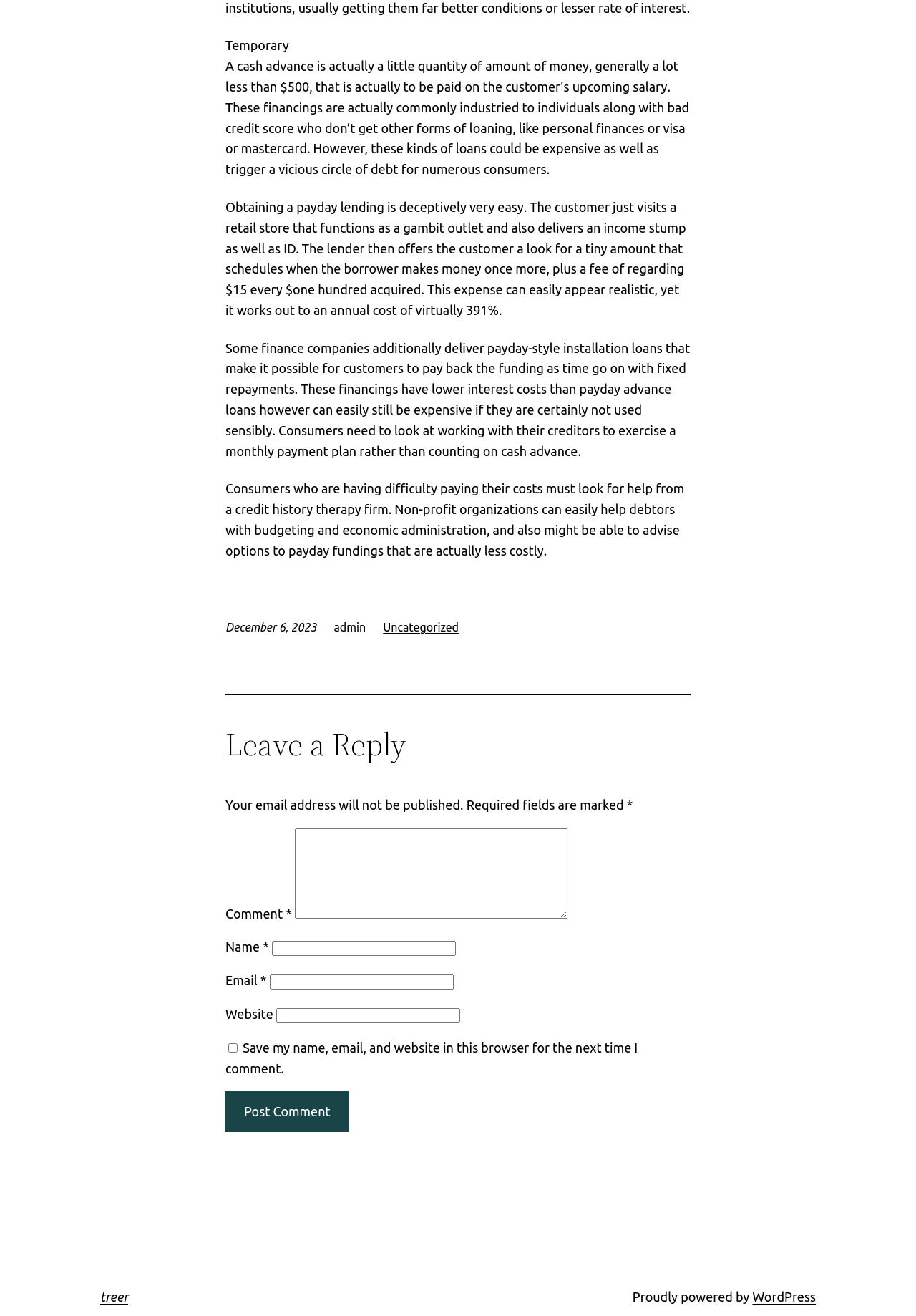What is the topic of the article?
Carefully examine the image and provide a detailed answer to the question.

Based on the content of the webpage, the topic of the article is payday lending, which is discussed in detail, including its definition, process, and potential risks.